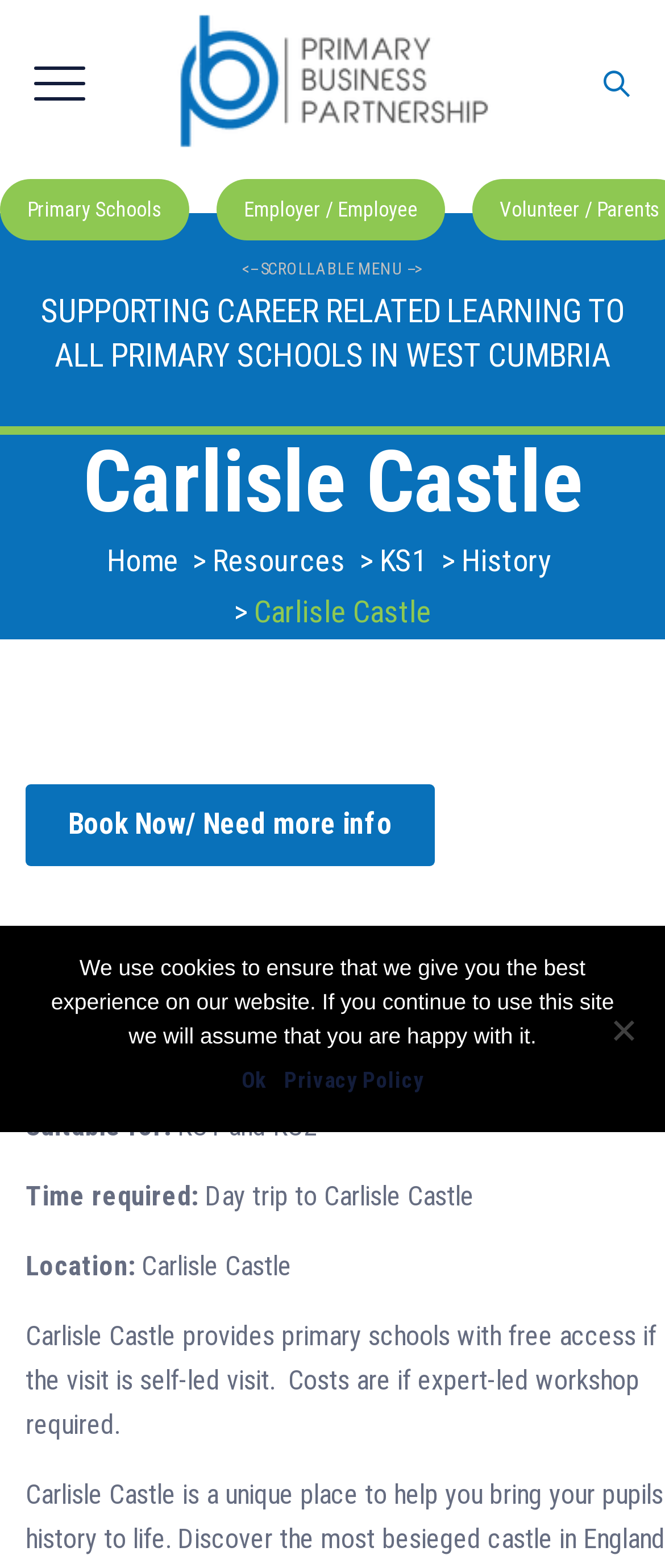Select the bounding box coordinates of the element I need to click to carry out the following instruction: "Click on Resources".

[0.319, 0.346, 0.519, 0.369]